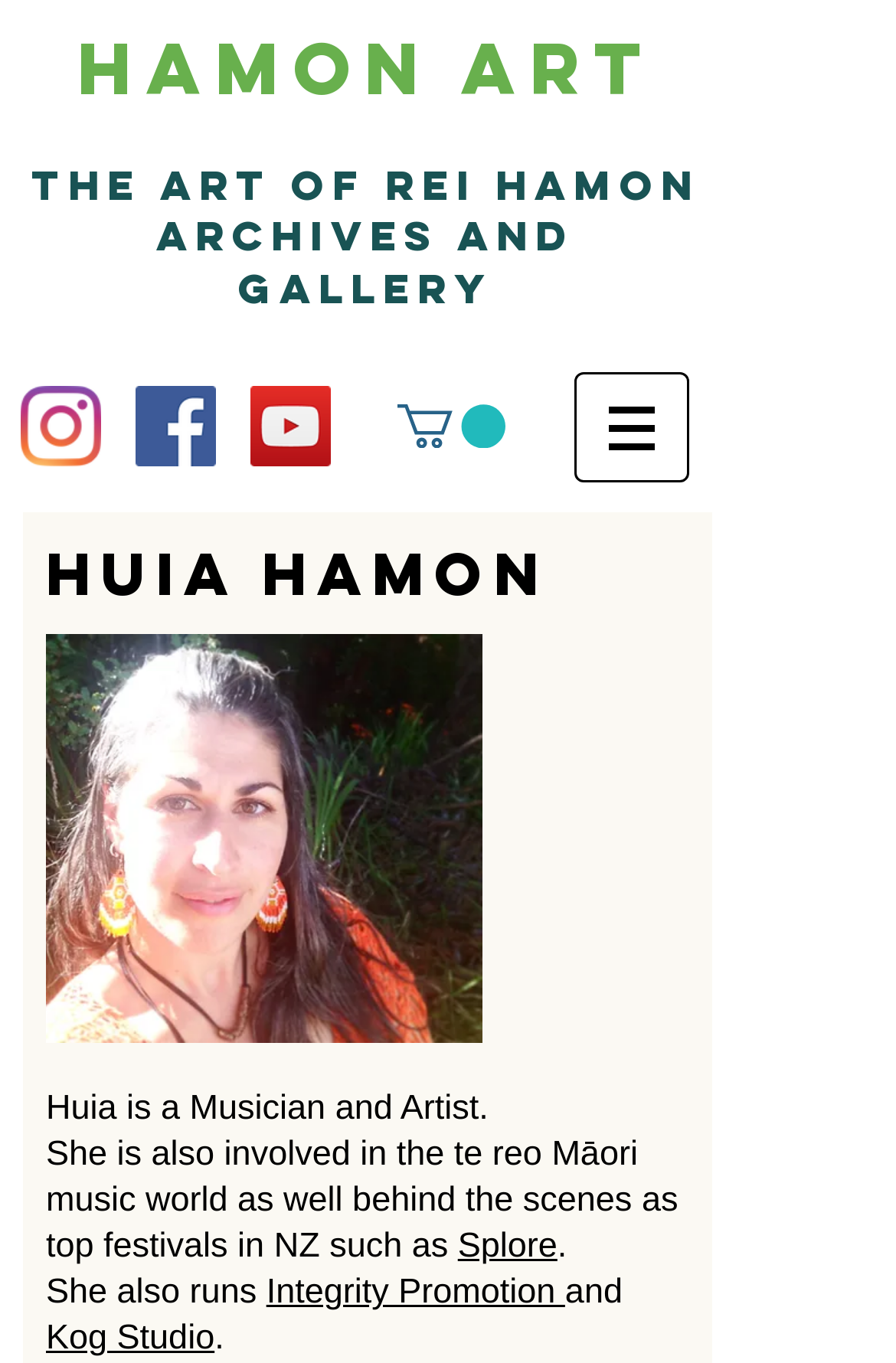Find and extract the text of the primary heading on the webpage.

The Art of Rei Hamon
Archives and Gallery